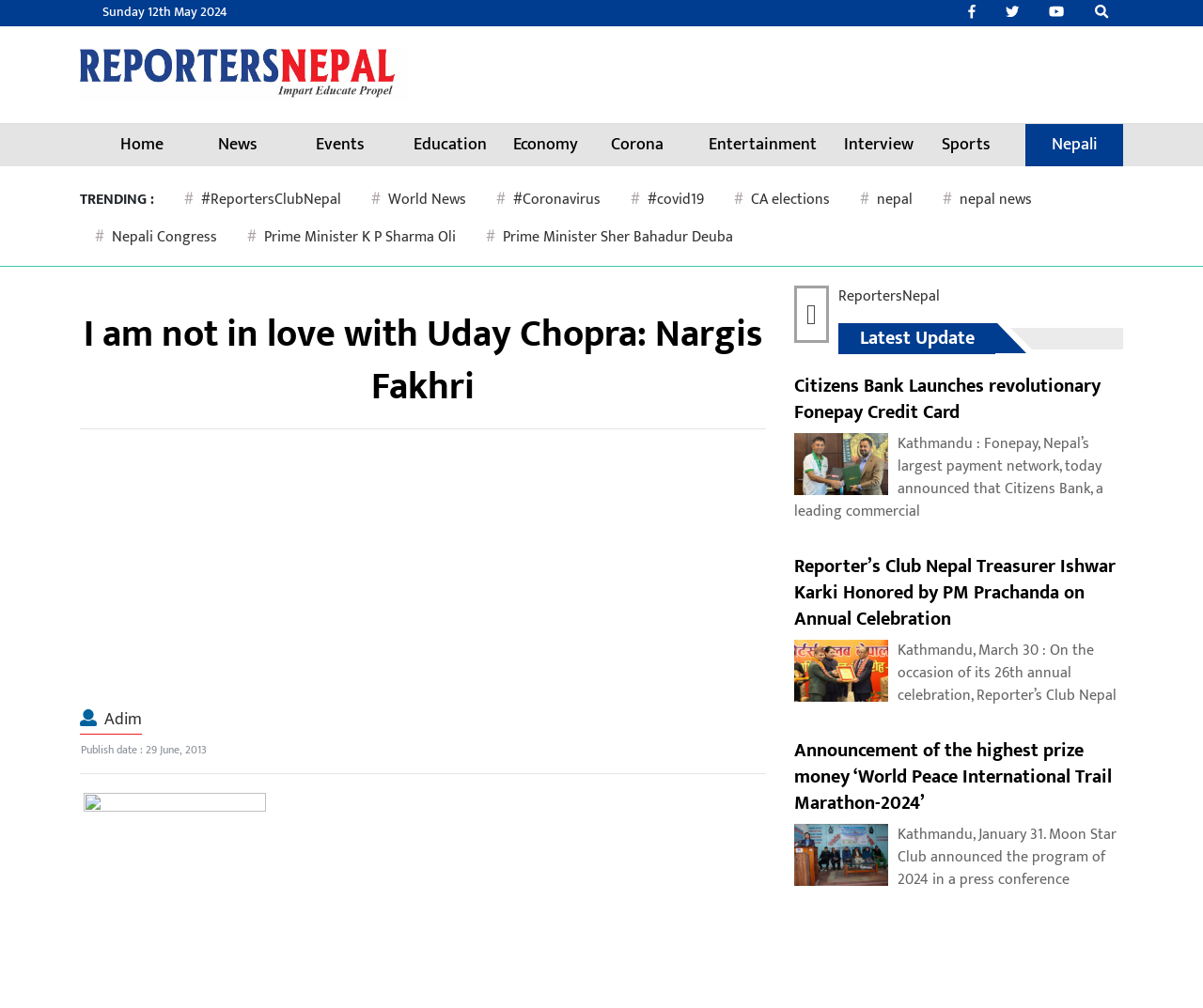Determine the bounding box of the UI component based on this description: "# nepal news". The bounding box coordinates should be four float values between 0 and 1, i.e., [left, top, right, bottom].

[0.771, 0.179, 0.87, 0.217]